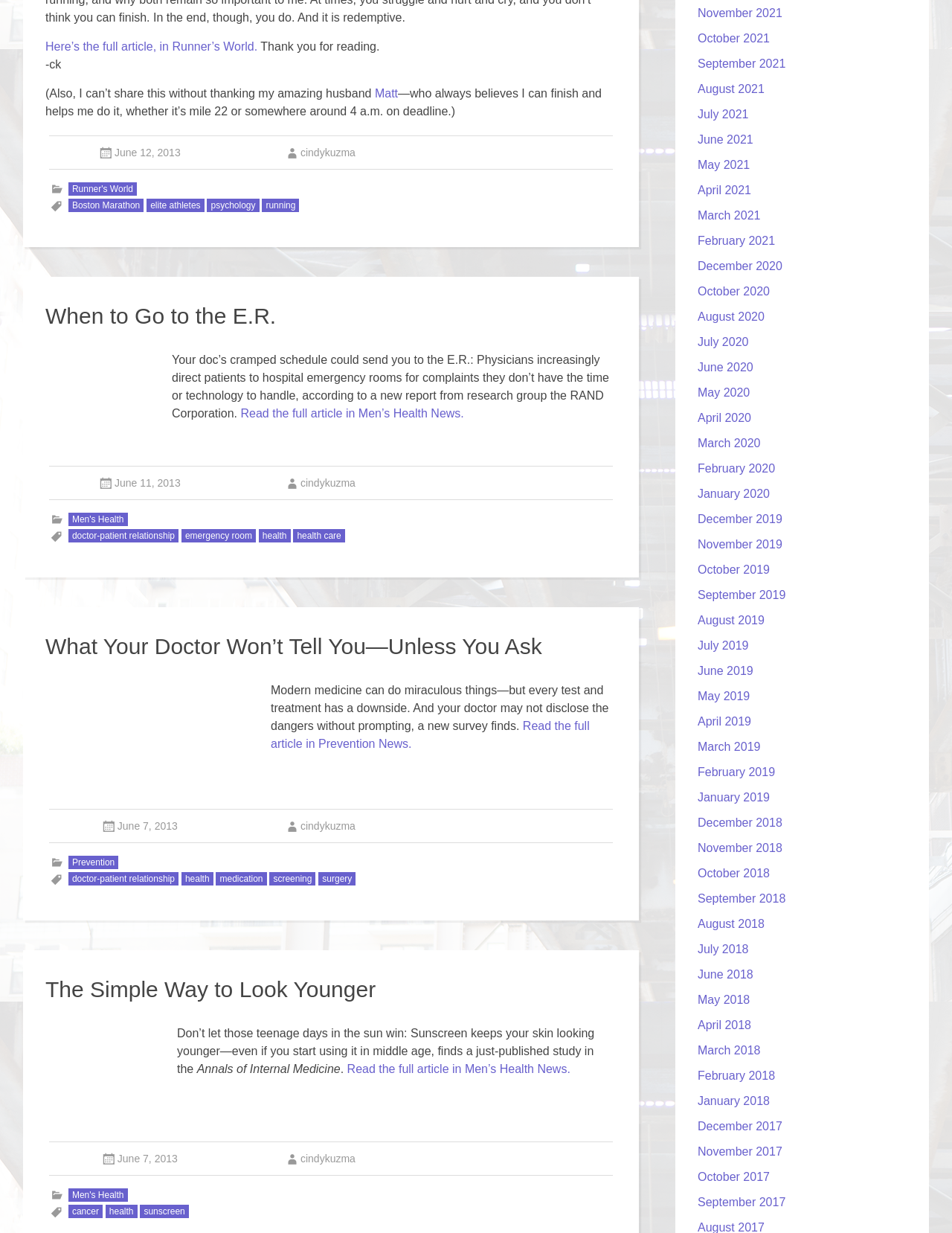Determine the bounding box coordinates of the region to click in order to accomplish the following instruction: "Check the article about The Simple Way to Look Younger". Provide the coordinates as four float numbers between 0 and 1, specifically [left, top, right, bottom].

[0.048, 0.792, 0.395, 0.812]